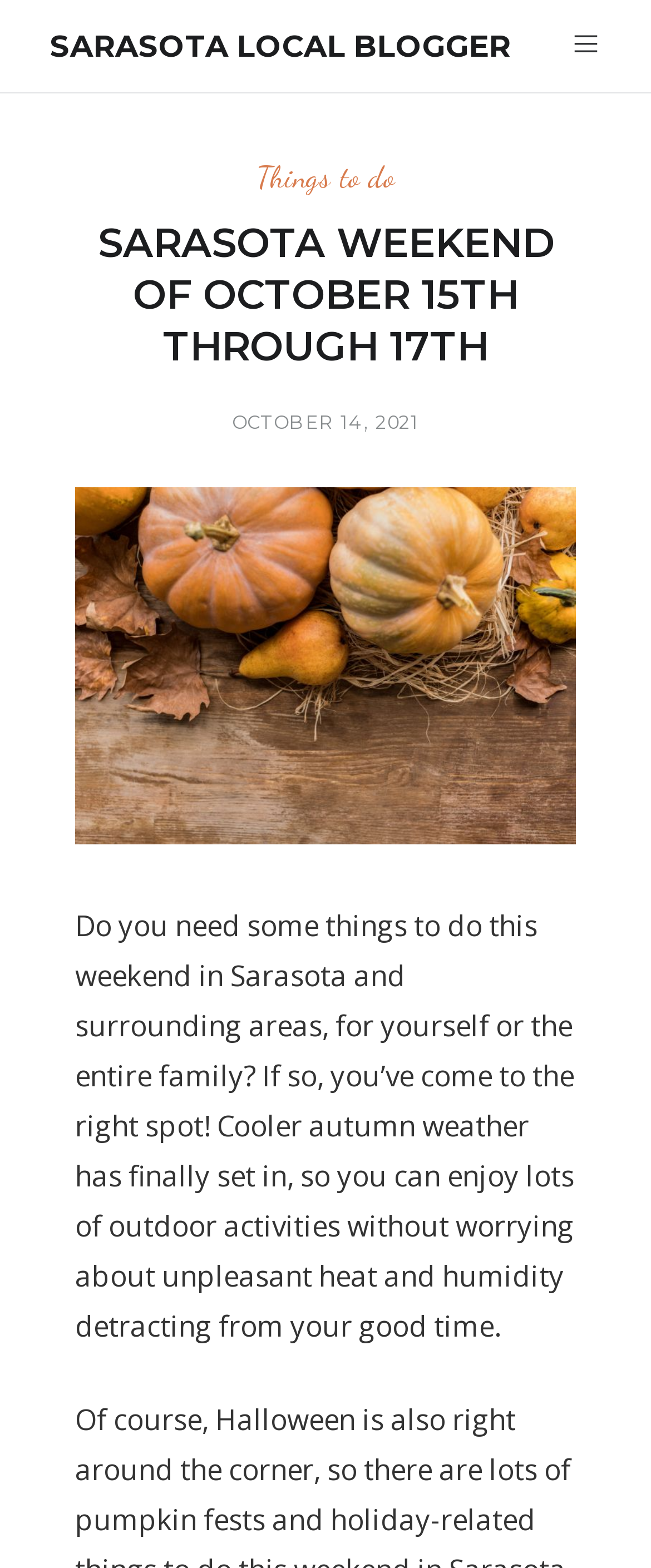Bounding box coordinates are specified in the format (top-left x, top-left y, bottom-right x, bottom-right y). All values are floating point numbers bounded between 0 and 1. Please provide the bounding box coordinate of the region this sentence describes: Features

[0.051, 0.121, 0.949, 0.175]